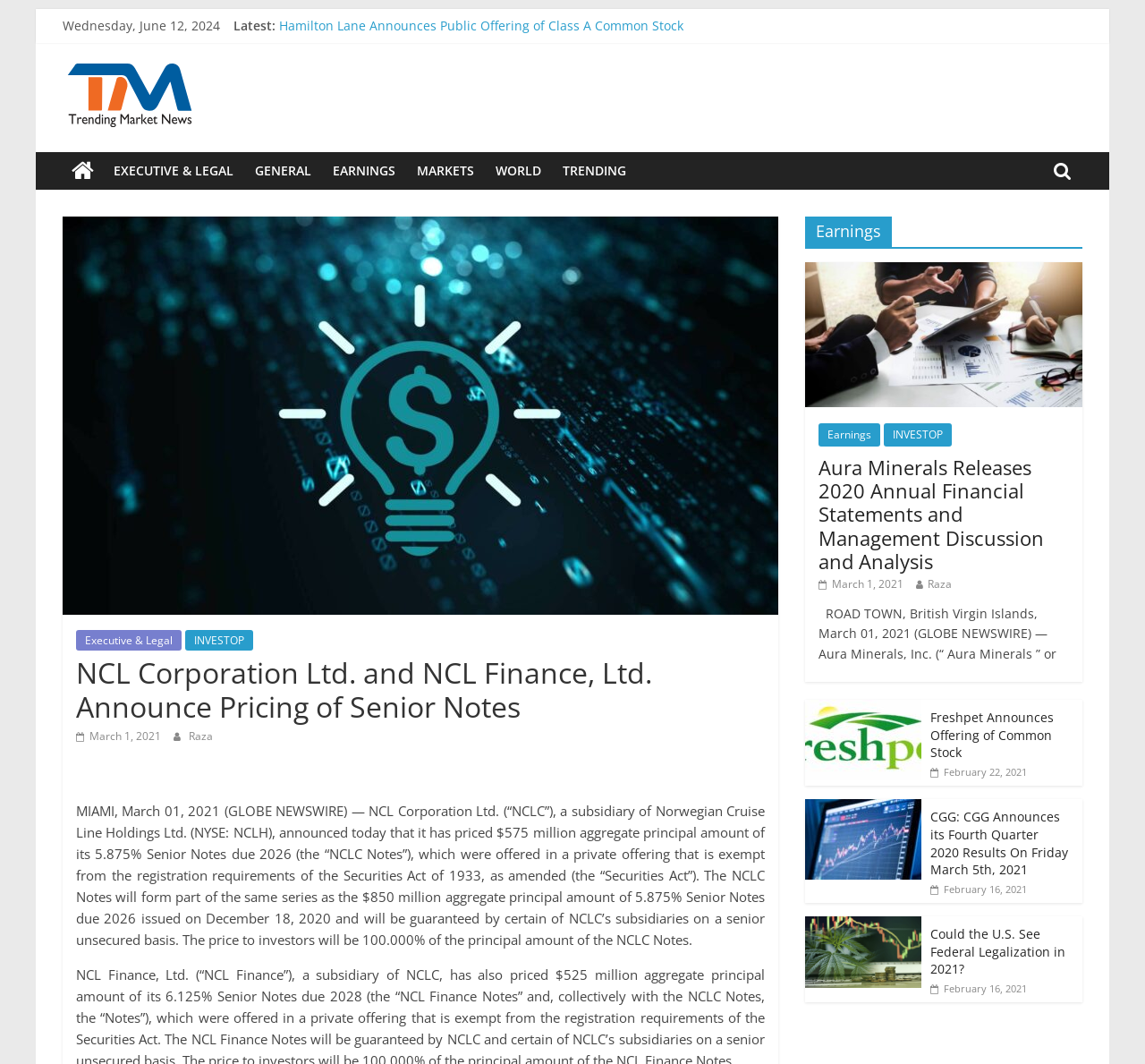Identify the bounding box coordinates for the element you need to click to achieve the following task: "Read 'NCL Corporation Ltd. and NCL Finance, Ltd. Announce Pricing of Senior Notes'". Provide the bounding box coordinates as four float numbers between 0 and 1, in the form [left, top, right, bottom].

[0.066, 0.612, 0.668, 0.681]